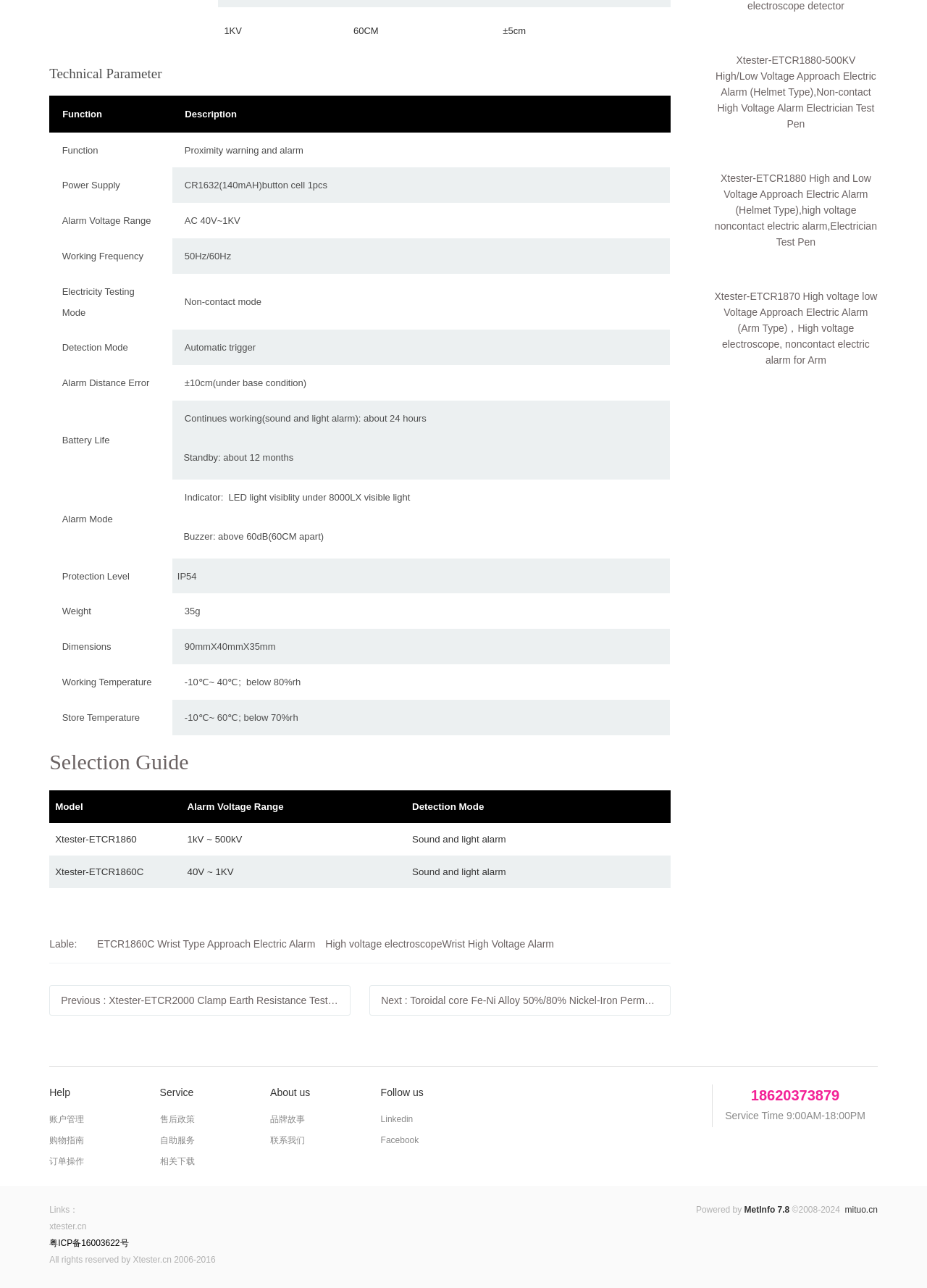Locate the bounding box coordinates of the clickable area to execute the instruction: "Click on the 'Previous' link". Provide the coordinates as four float numbers between 0 and 1, represented as [left, top, right, bottom].

[0.053, 0.765, 0.378, 0.789]